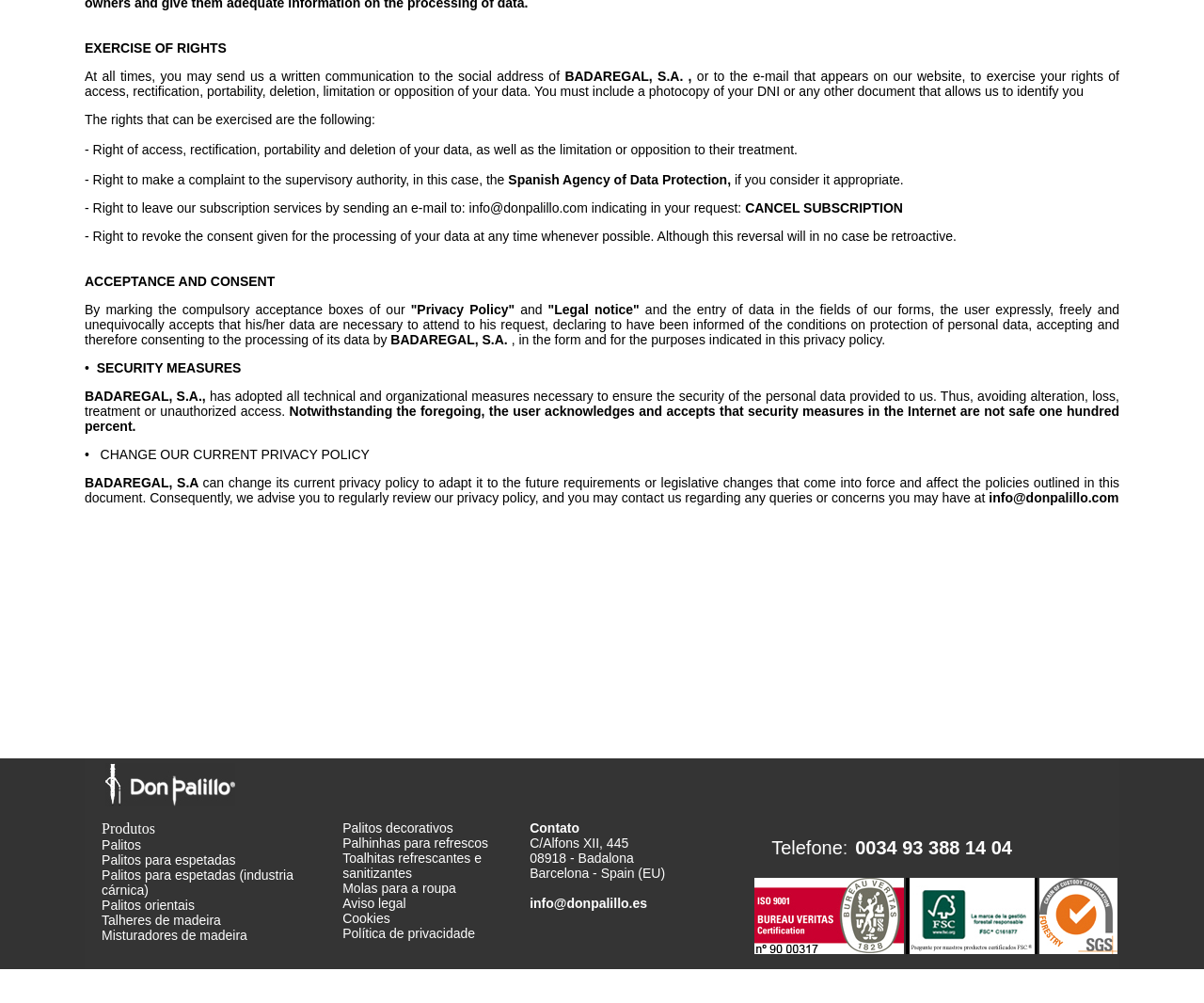Pinpoint the bounding box coordinates for the area that should be clicked to perform the following instruction: "go to the contact page".

[0.44, 0.818, 0.538, 0.908]